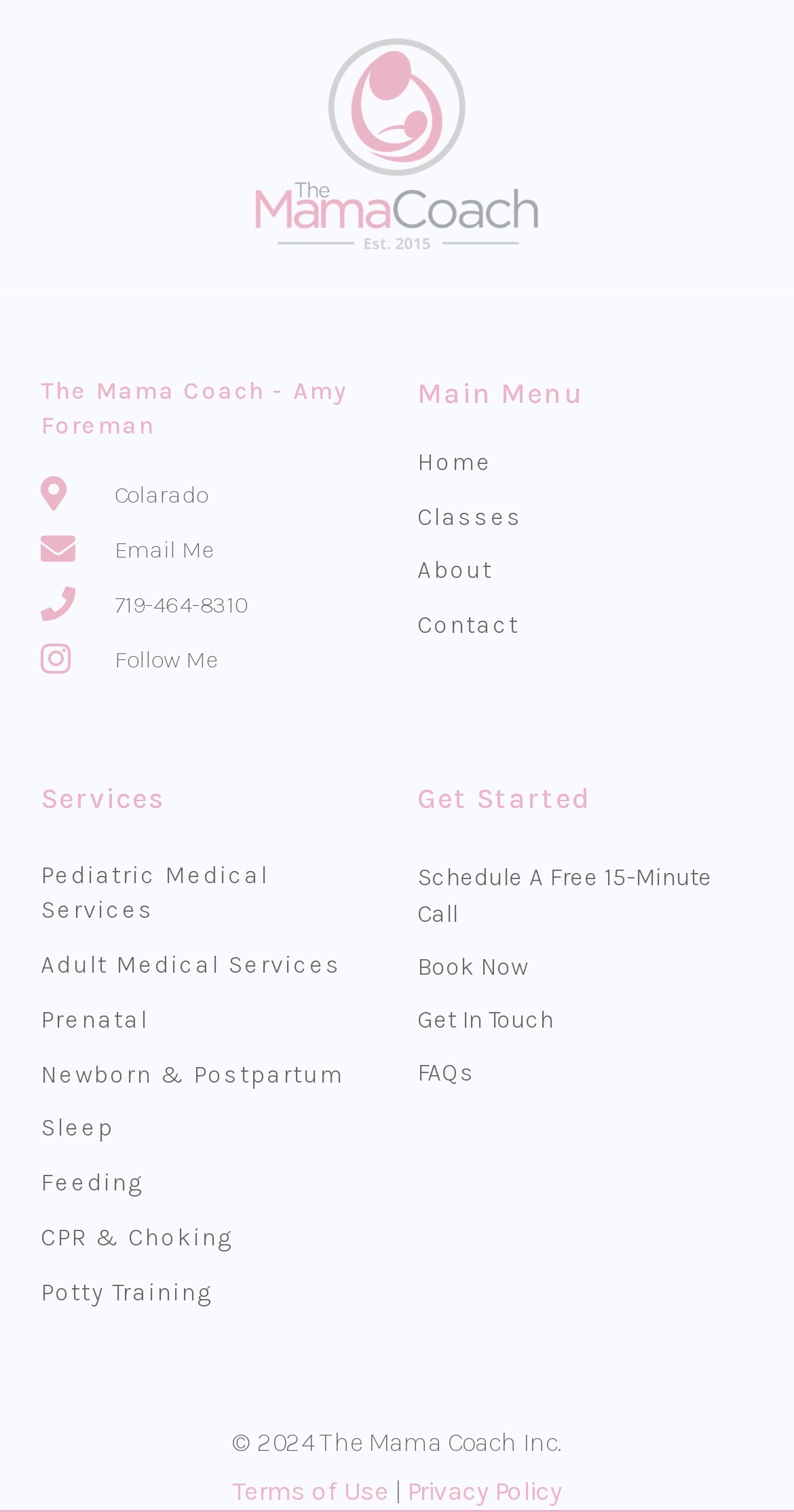What is the copyright year?
Please describe in detail the information shown in the image to answer the question.

The copyright year can be found in the StaticText element '© 2024 The Mama Coach Inc.' with bounding box coordinates [0.292, 0.943, 0.708, 0.963].